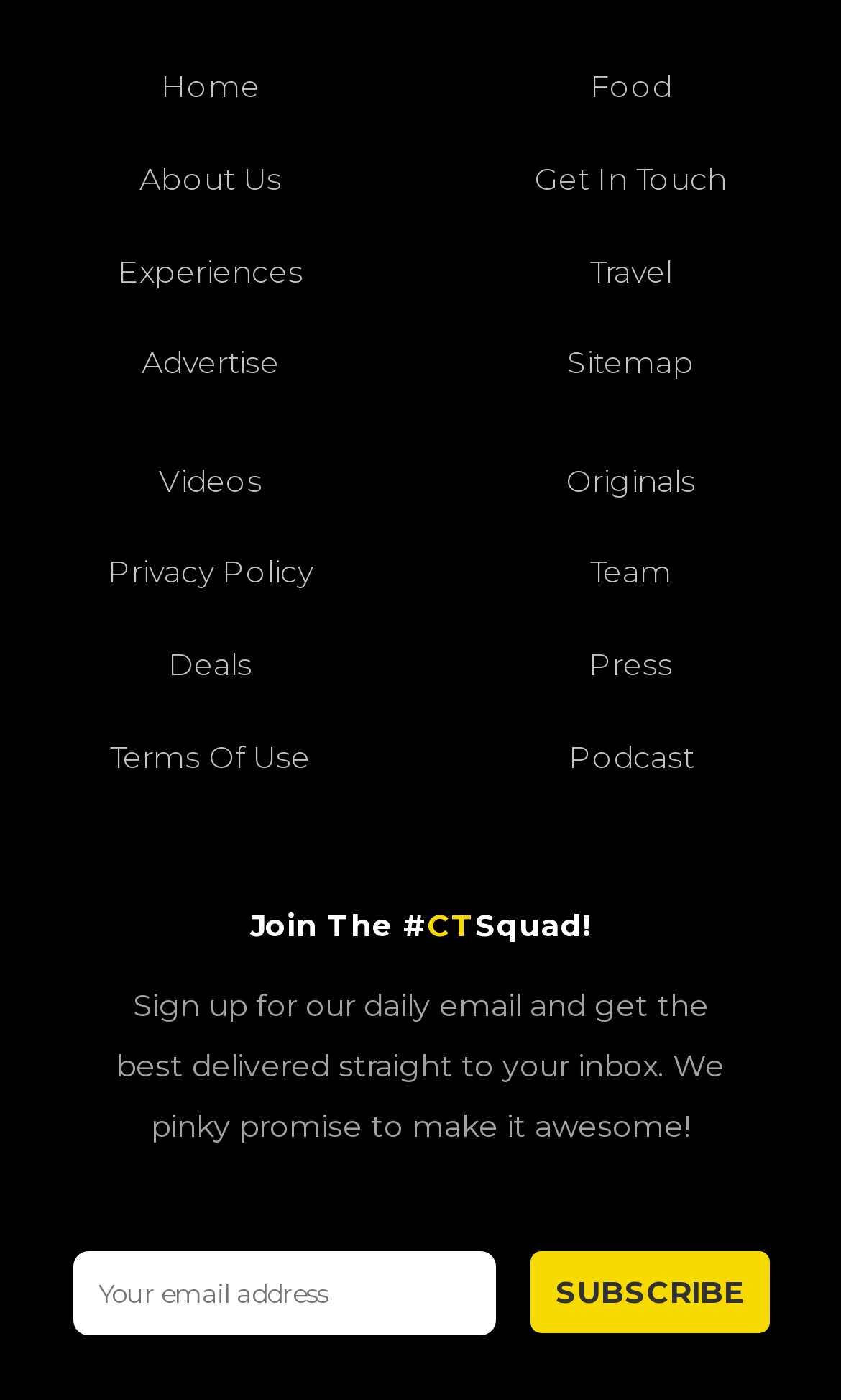What is the purpose of the textbox?
Can you give a detailed and elaborate answer to the question?

The textbox is labeled 'Your email address' and is required, indicating that it is used to input an email address, likely for subscription or newsletter purposes.